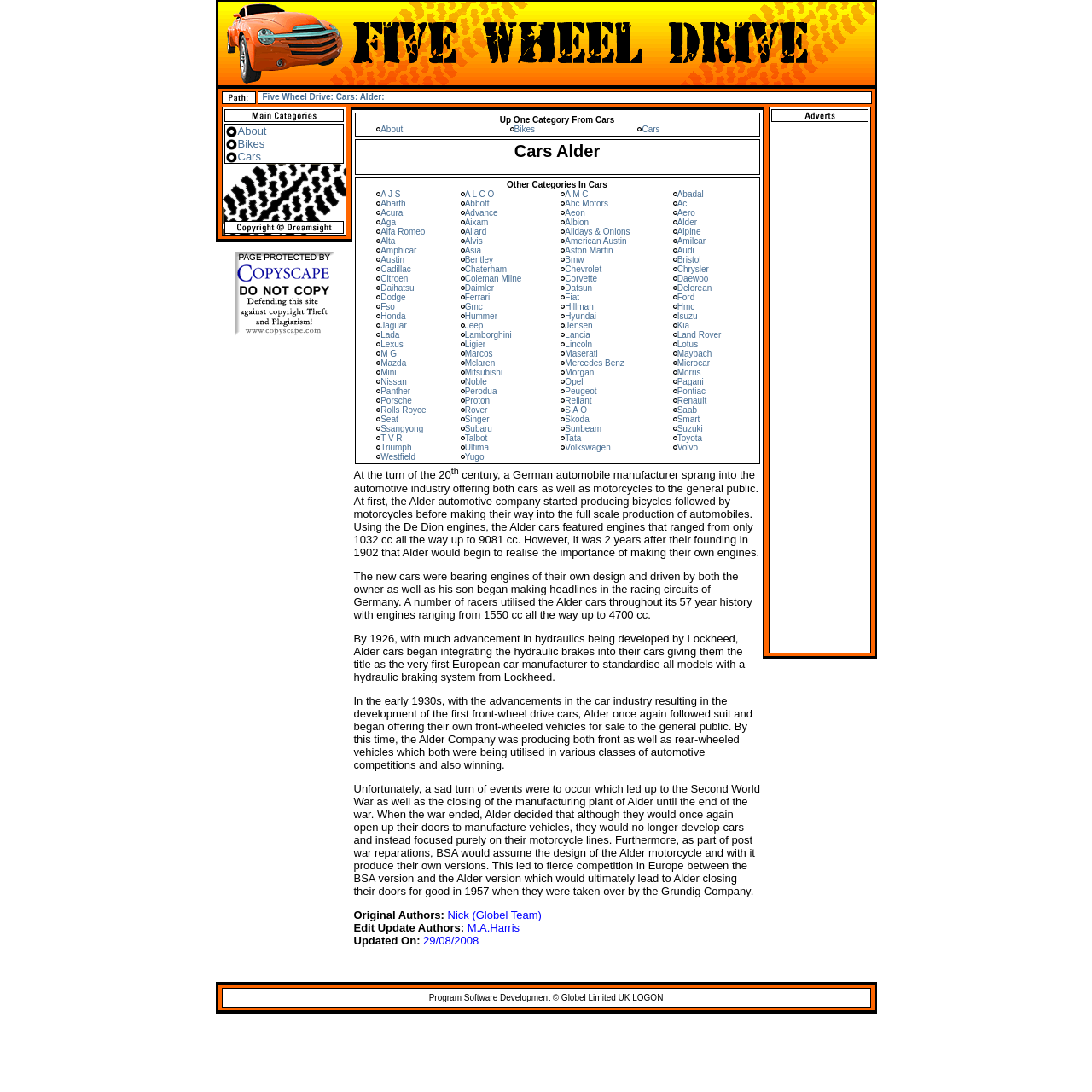Offer a detailed explanation of the webpage layout and contents.

The webpage is about Cars Alder, with a prominent image at the top left corner. Below the image, there is a row of three images, with the middle image containing the text "Five Wheel Drive: Cars: Alder:". 

To the right of the middle image, there are three links: "Five Wheel Drive:", "Cars:", and "Alder:". Below this row, there is another image, followed by a section with the title "About Bikes Cars CopyScape". 

This section contains a table with three columns. The left column has an image, the middle column has a table with three rows, each containing a link to "About", "Bikes", and "Cars", respectively. The right column has an image with the text "CopyScape". 

Below this section, there is a long table with multiple rows and columns. The top row has a title "Up One Category From Cars About Bikes Cars Cars Alder Other Categories In Cars A J S Abarth". The table contains multiple images and links to various categories, including "About", "Bikes", and "Cars". The layout is complex, with multiple nested tables and images.